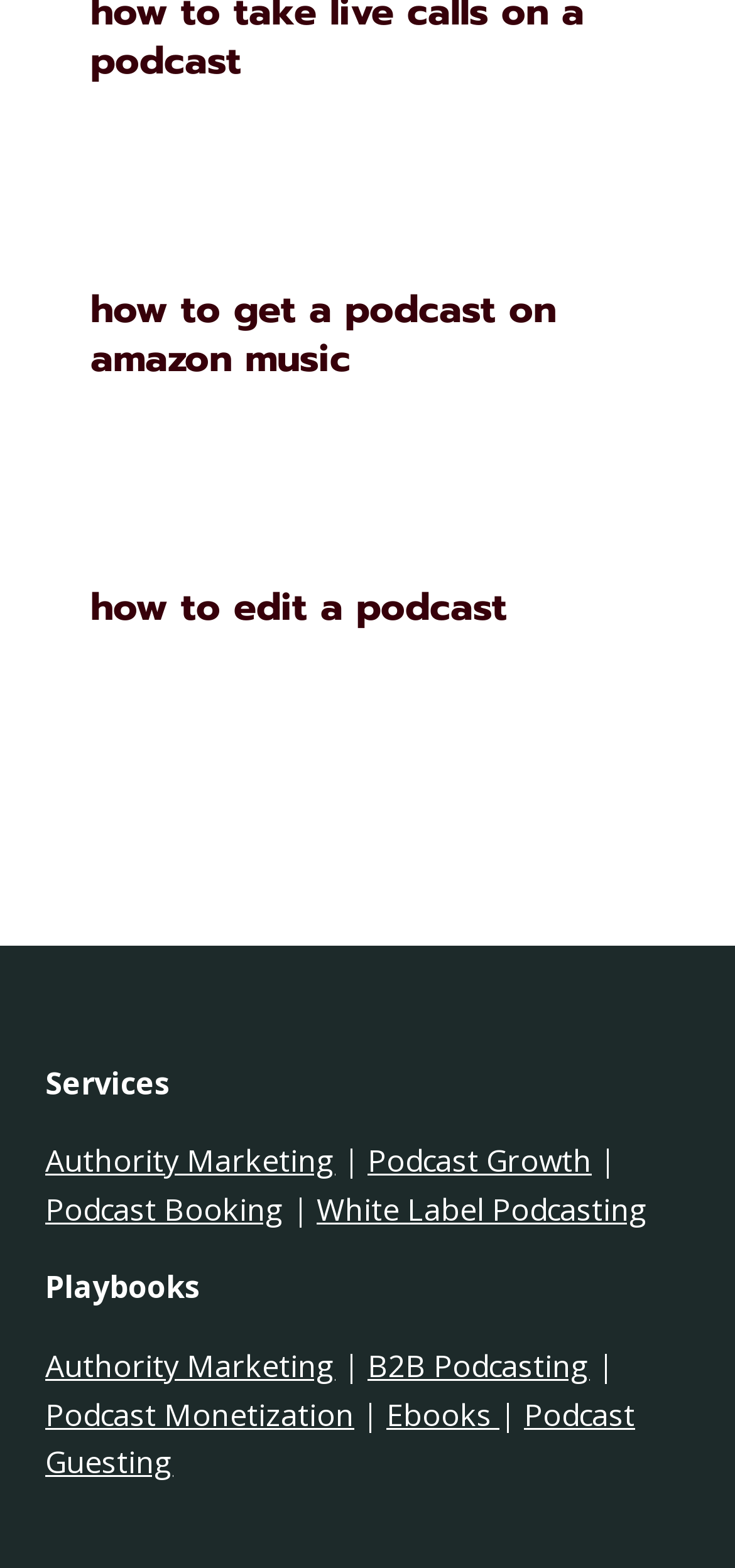What is the purpose of the '|' symbol on the webpage?
Look at the image and answer the question with a single word or phrase.

Separator